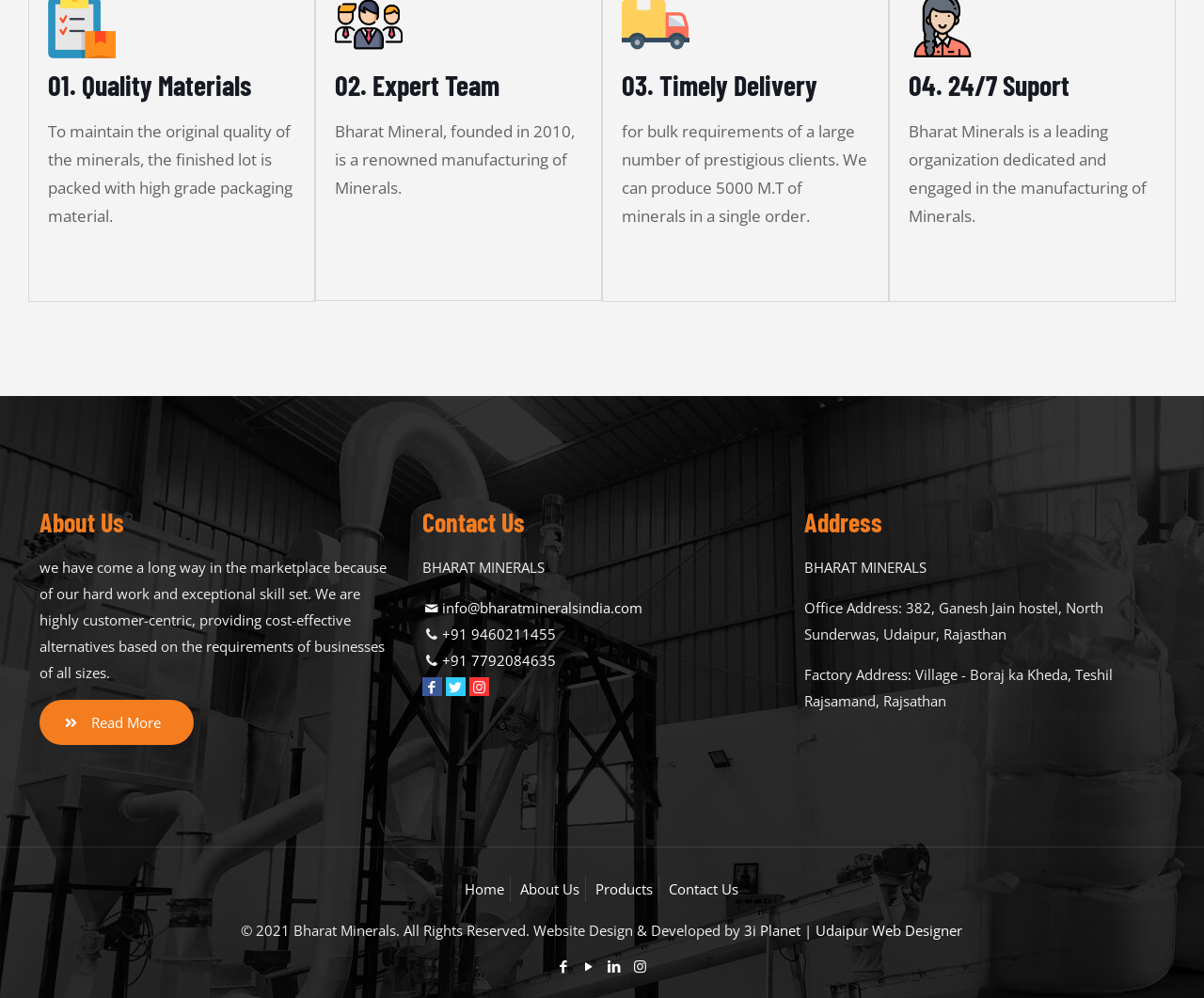Please identify the bounding box coordinates of the element that needs to be clicked to perform the following instruction: "View the company's address".

[0.668, 0.505, 0.967, 0.541]